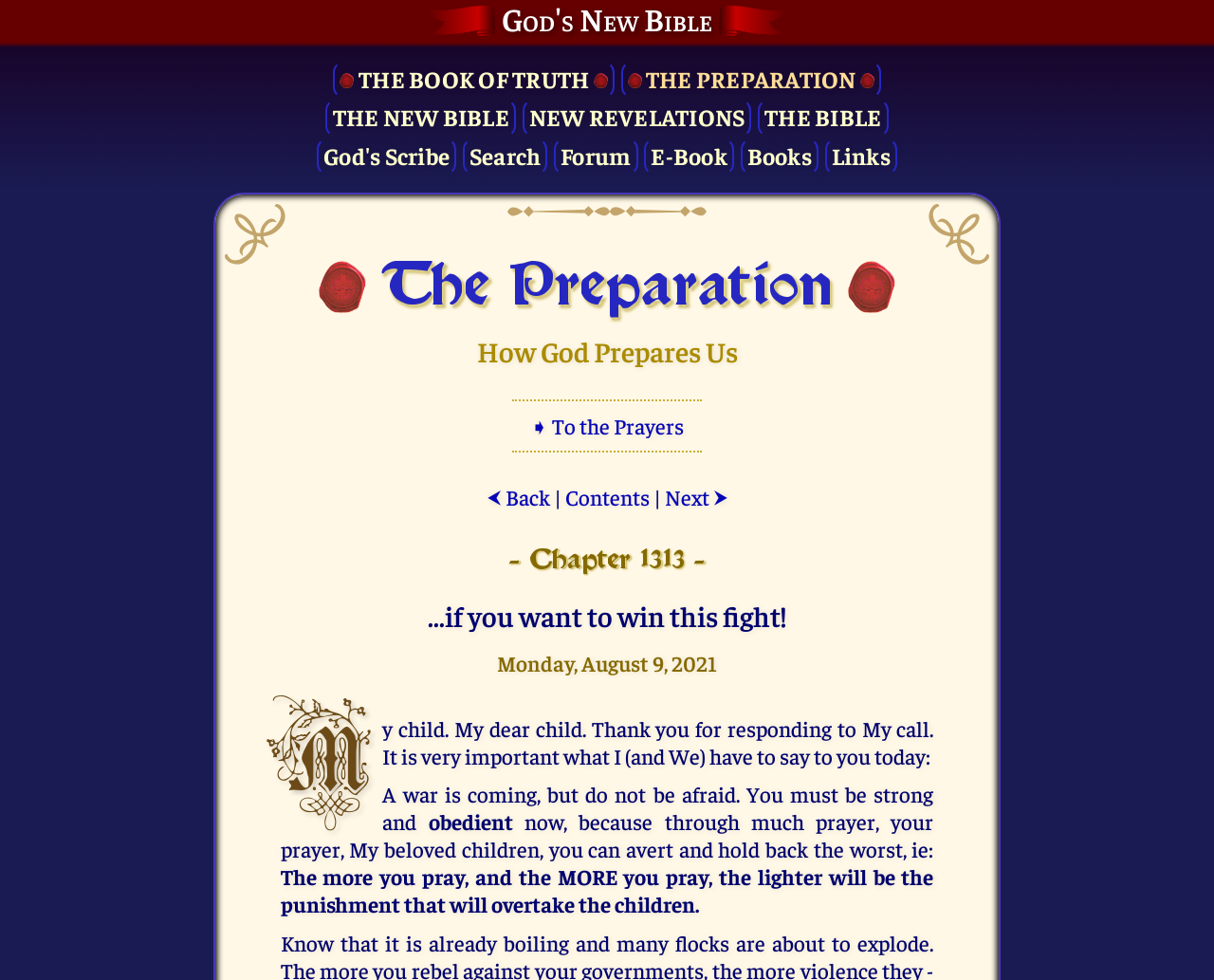Locate the bounding box coordinates of the element that needs to be clicked to carry out the instruction: "Search for something". The coordinates should be given as four float numbers ranging from 0 to 1, i.e., [left, top, right, bottom].

[0.381, 0.14, 0.451, 0.179]